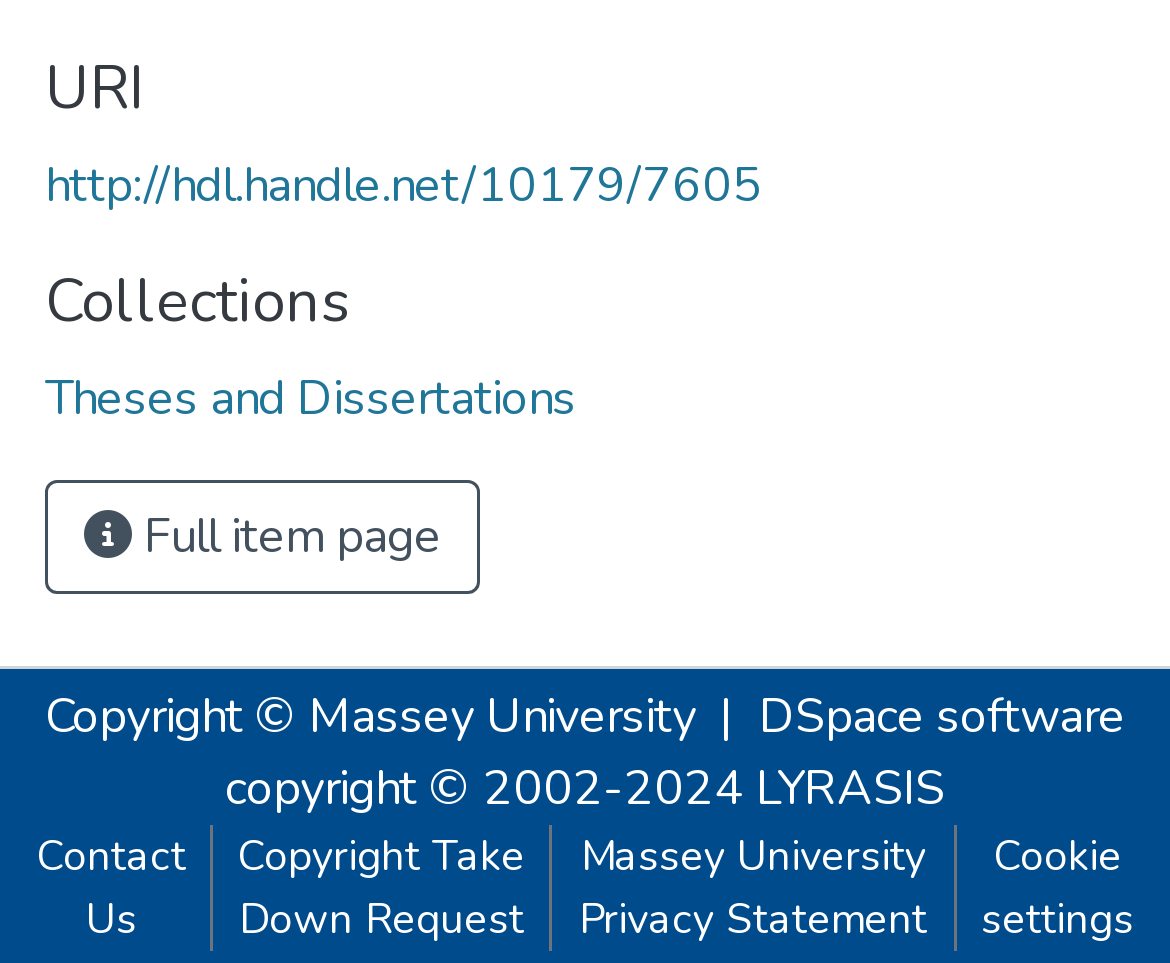Find the bounding box coordinates for the area that should be clicked to accomplish the instruction: "Go to DSpace software page".

[0.649, 0.711, 0.962, 0.779]